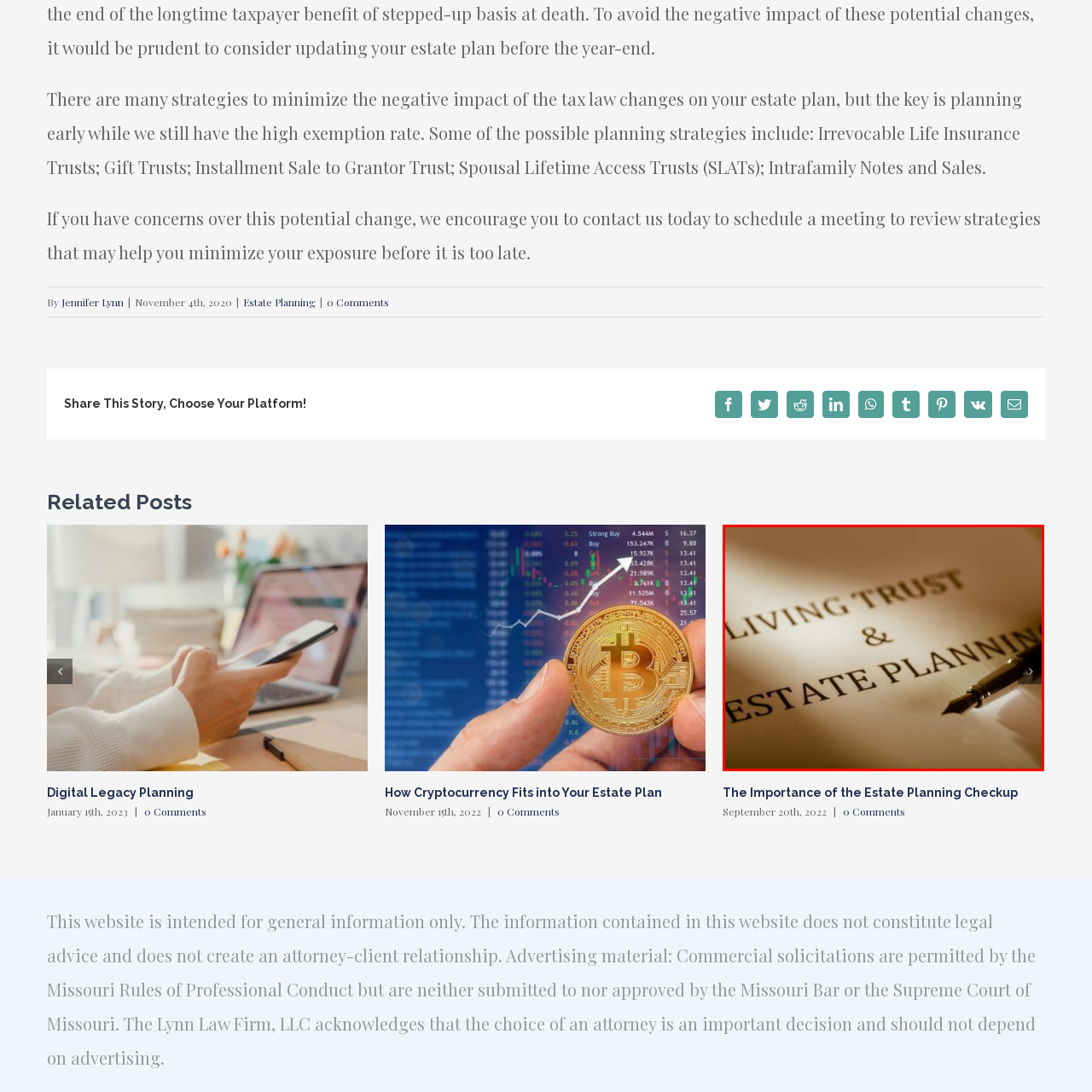Generate an in-depth caption for the image enclosed by the red boundary.

The image features a close-up shot of a document that prominently displays the text "LIVING TRUST & ESTATE PLANNING." A sleek pen lies beside it, suggesting that this document may be intended for signing. The lighting creates a warm, inviting atmosphere, highlighting the importance of the subject matter. This image is likely connected to discussions on estate planning strategies, emphasizing the significance of preparation and legal considerations in managing one's estate. Estate planning can include various strategies to ensure that one's wishes are honored and that family members are supported.